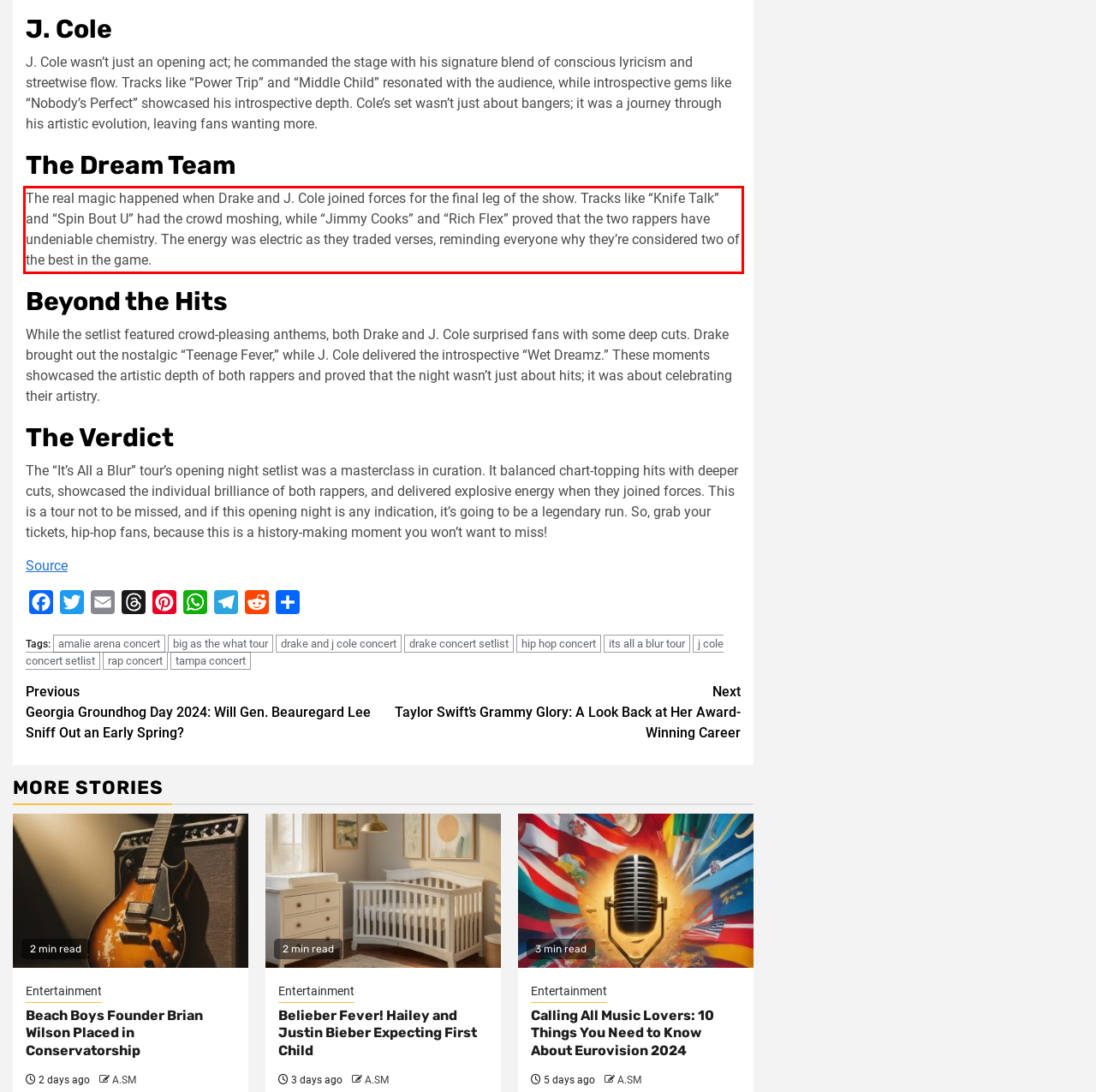You have a screenshot of a webpage with a red bounding box. Use OCR to generate the text contained within this red rectangle.

The real magic happened when Drake and J. Cole joined forces for the final leg of the show. Tracks like “Knife Talk” and “Spin Bout U” had the crowd moshing, while “Jimmy Cooks” and “Rich Flex” proved that the two rappers have undeniable chemistry. The energy was electric as they traded verses, reminding everyone why they’re considered two of the best in the game.